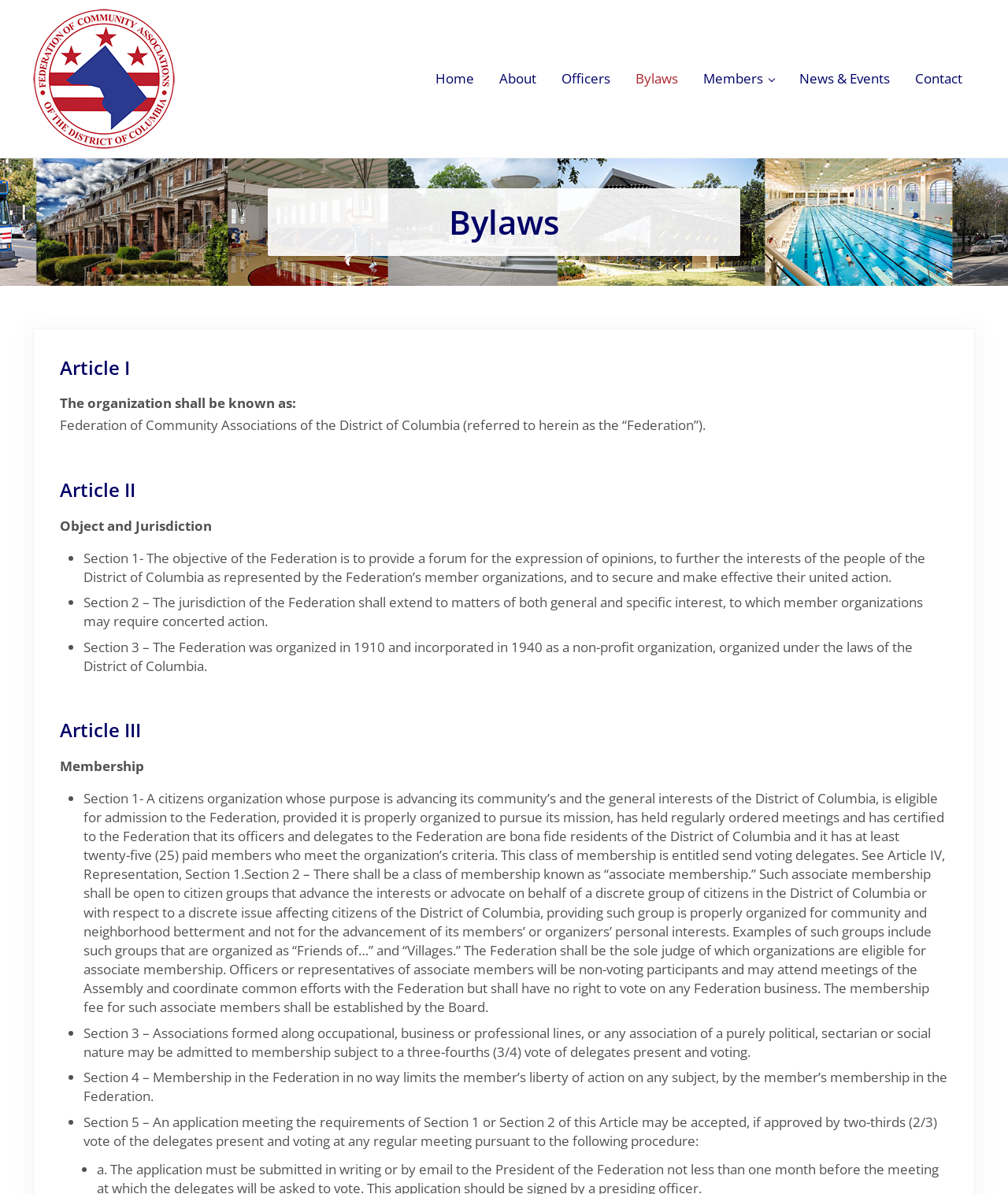Bounding box coordinates are specified in the format (top-left x, top-left y, bottom-right x, bottom-right y). All values are floating point numbers bounded between 0 and 1. Please provide the bounding box coordinate of the region this sentence describes: News & Events

[0.781, 0.049, 0.896, 0.083]